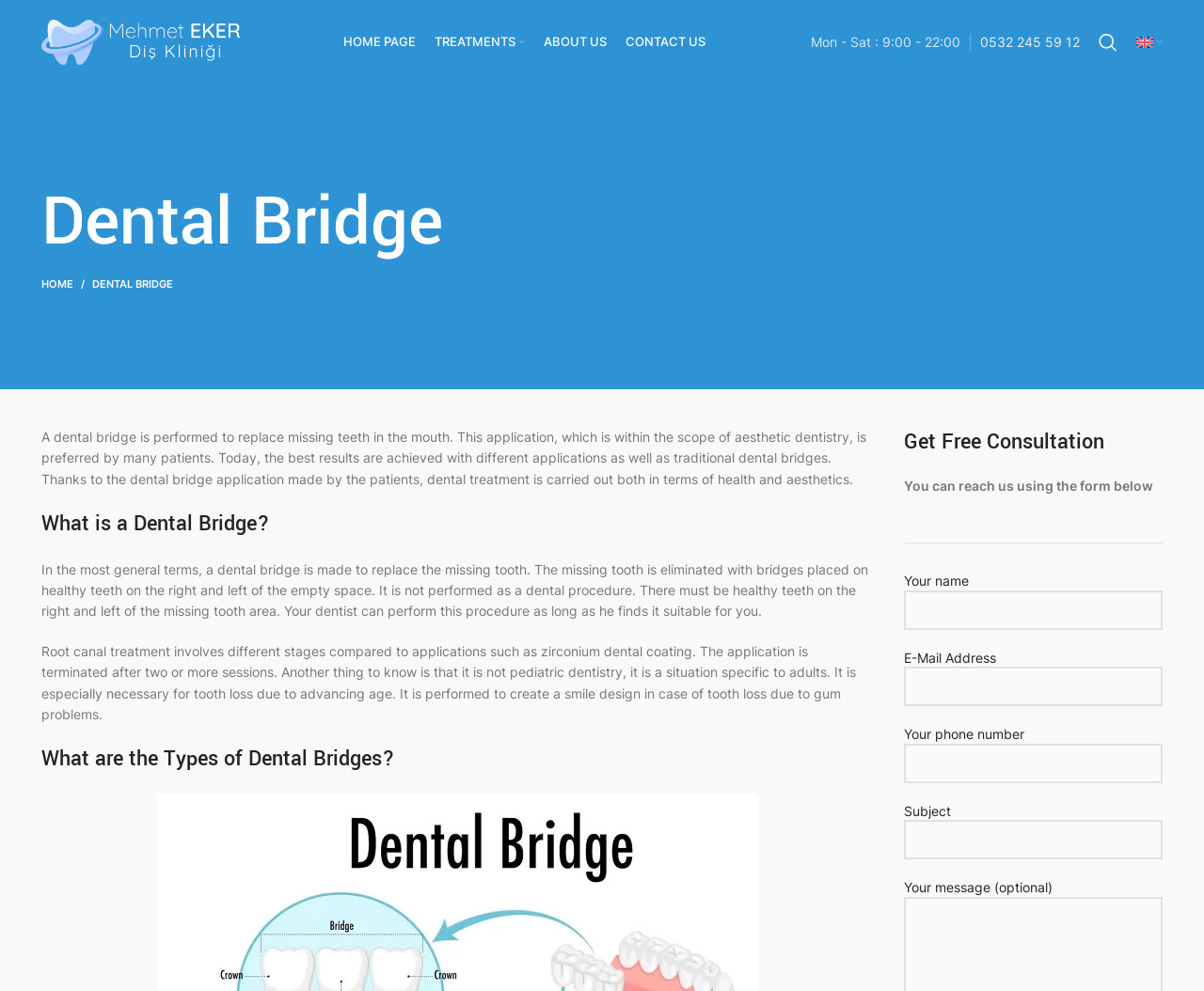Identify the bounding box for the described UI element. Provide the coordinates in (top-left x, top-left y, bottom-right x, bottom-right y) format with values ranging from 0 to 1: Home

[0.034, 0.279, 0.077, 0.294]